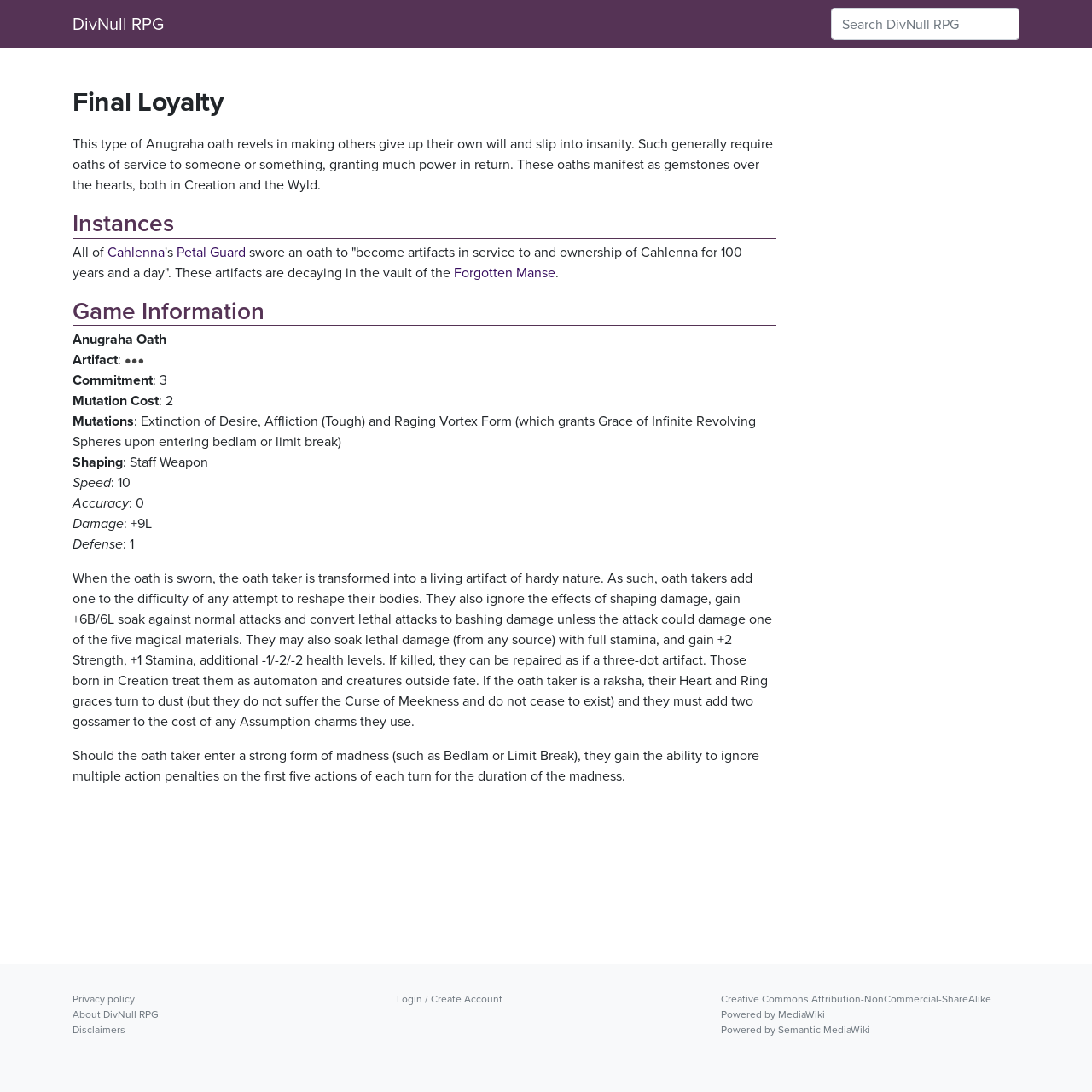Determine the bounding box coordinates for the area you should click to complete the following instruction: "Explore the job opportunities in Nagaur".

None